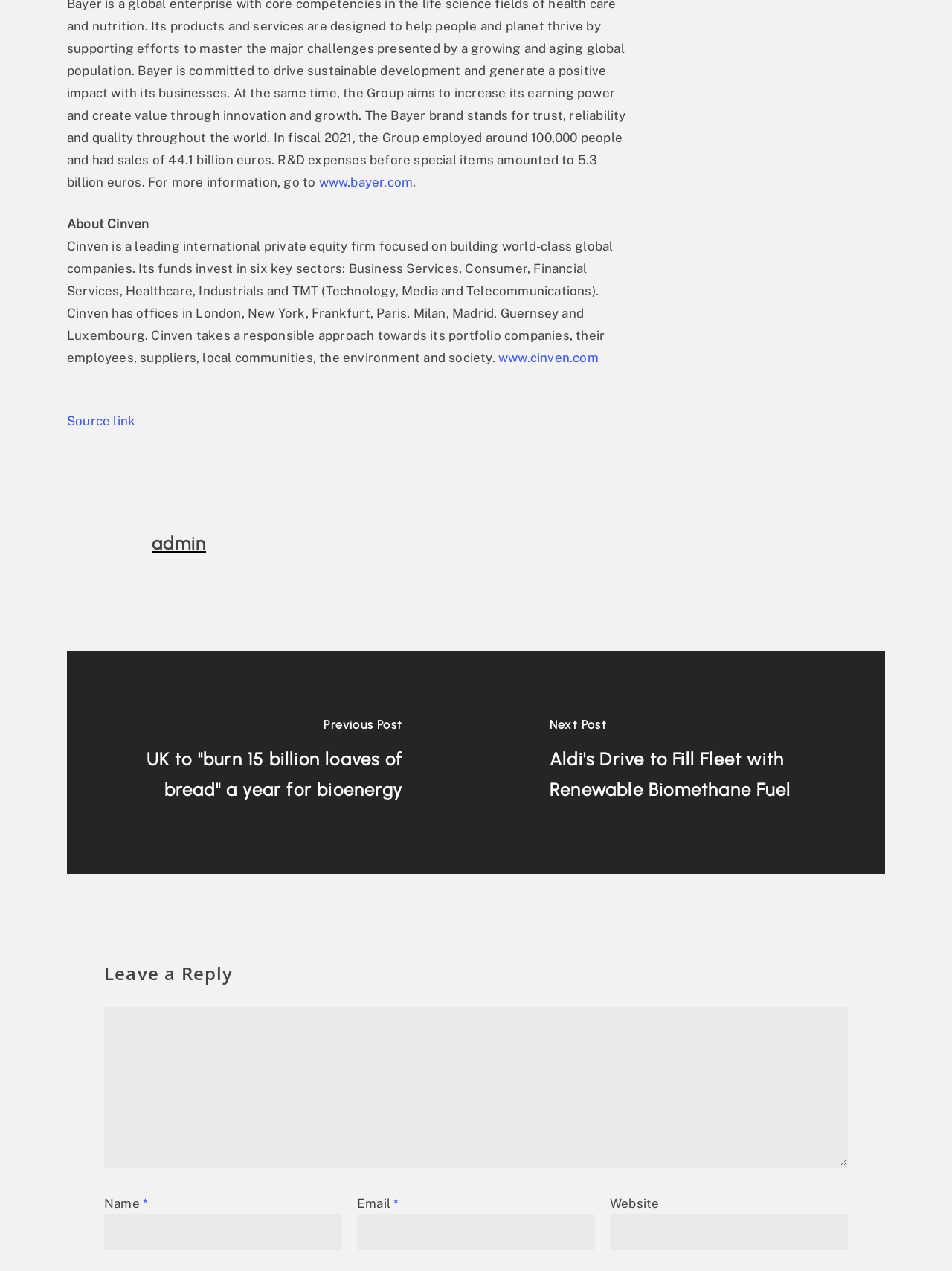Locate the bounding box coordinates of the area to click to fulfill this instruction: "Check contact information". The bounding box should be presented as four float numbers between 0 and 1, in the order [left, top, right, bottom].

None